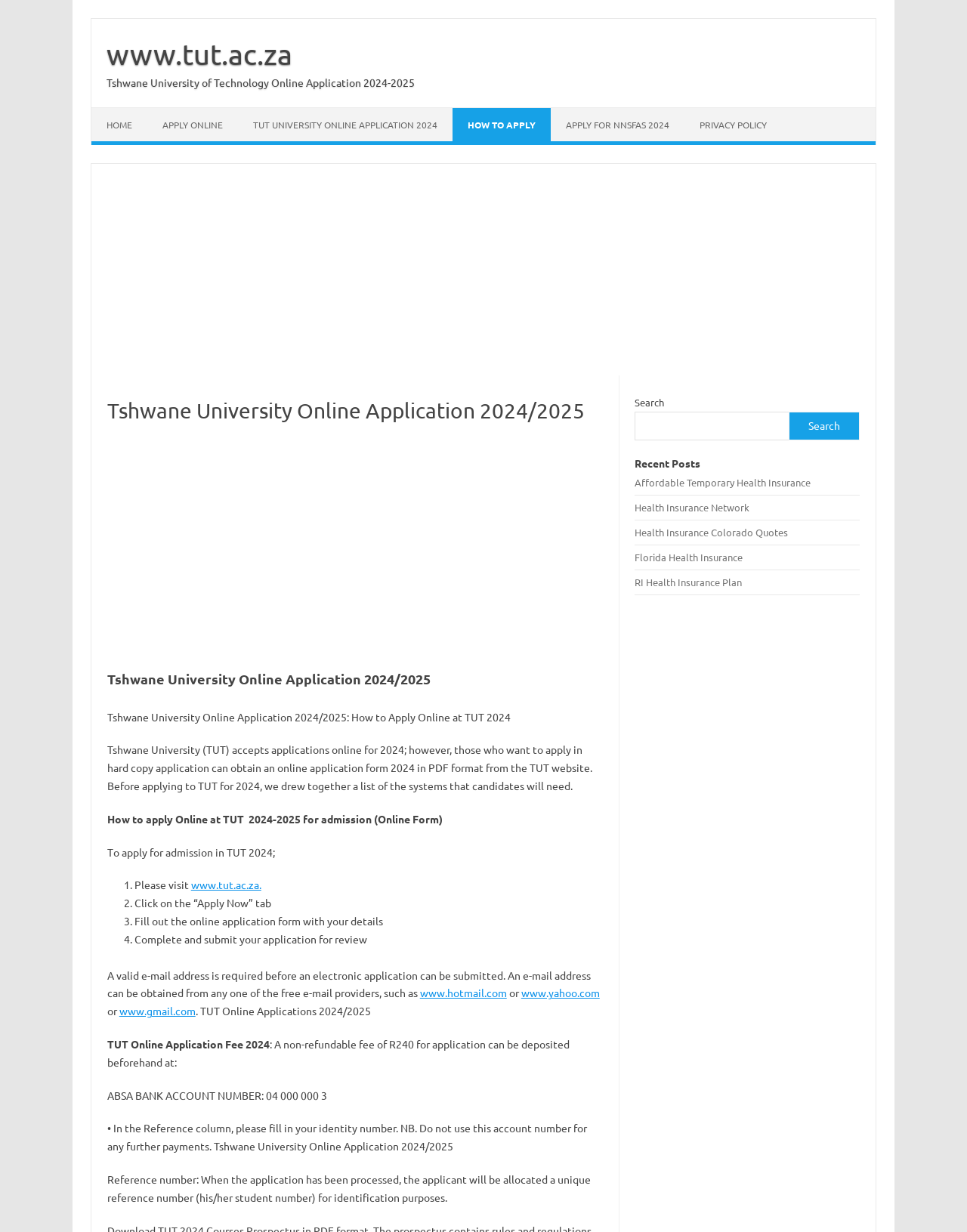Please determine the heading text of this webpage.

Tshwane University Online Application 2024/2025